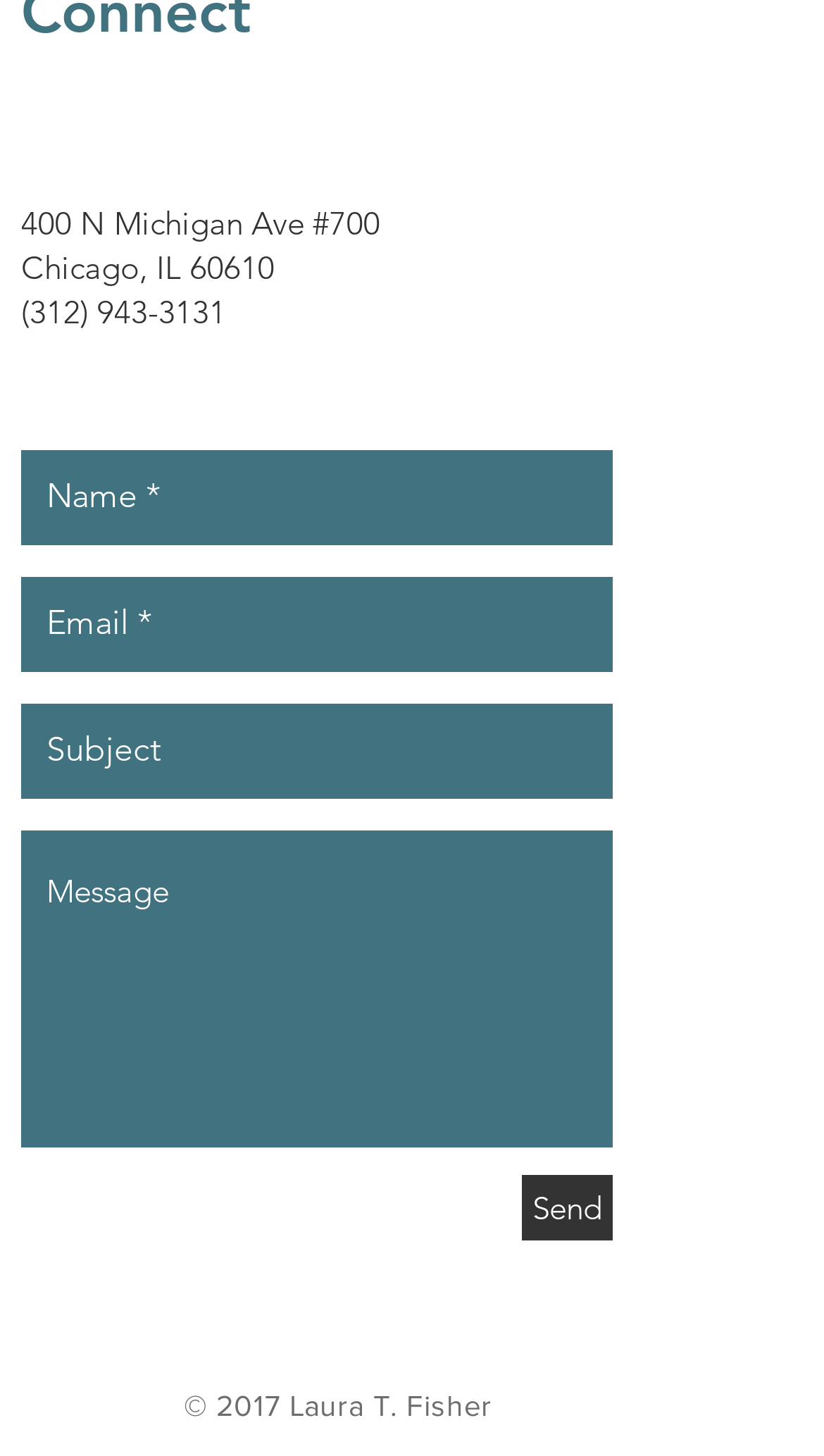Locate the bounding box coordinates of the clickable area to execute the instruction: "enter your email". Provide the coordinates as four float numbers between 0 and 1, represented as [left, top, right, bottom].

[0.026, 0.396, 0.744, 0.461]